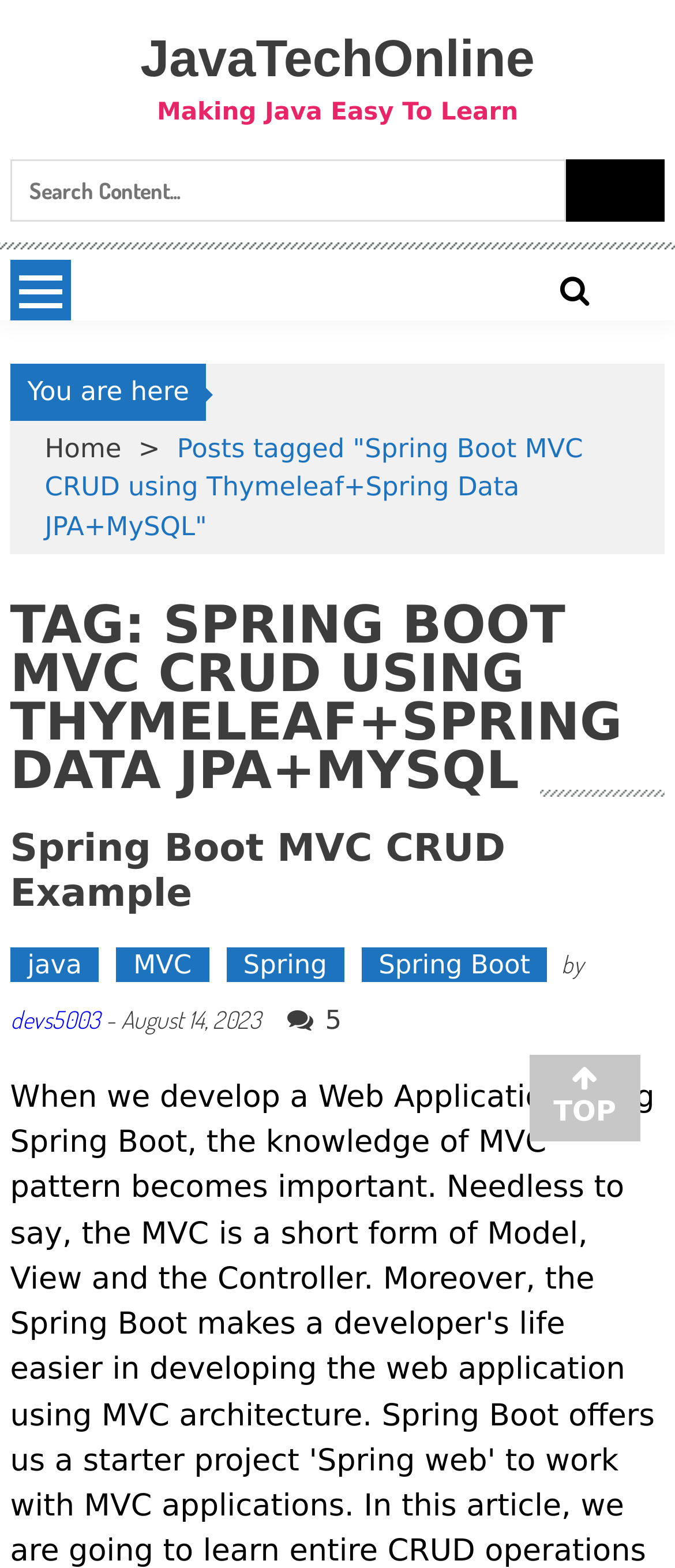Please answer the following question using a single word or phrase: 
What is the topic of the current webpage?

Spring Boot MVC CRUD